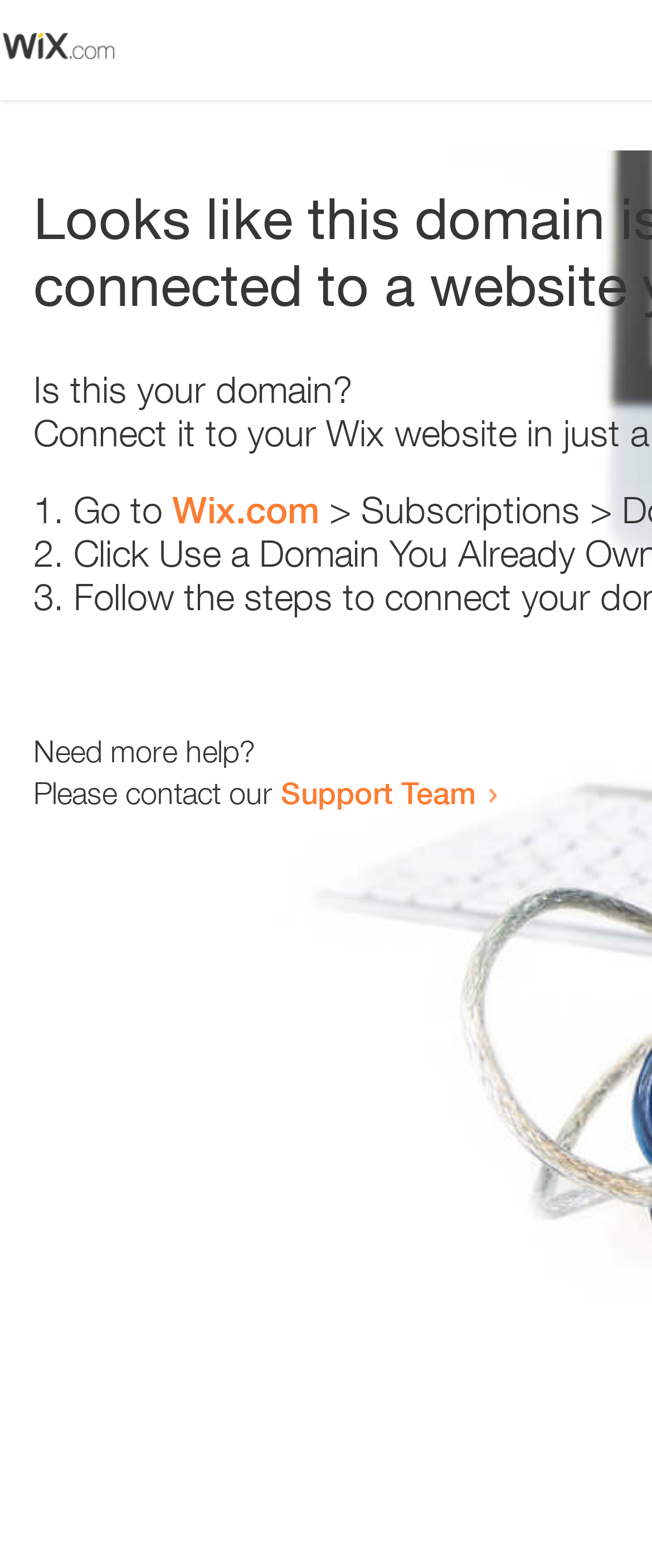Answer the question below with a single word or a brief phrase: 
What is the domain name mentioned on the webpage?

Wix.com